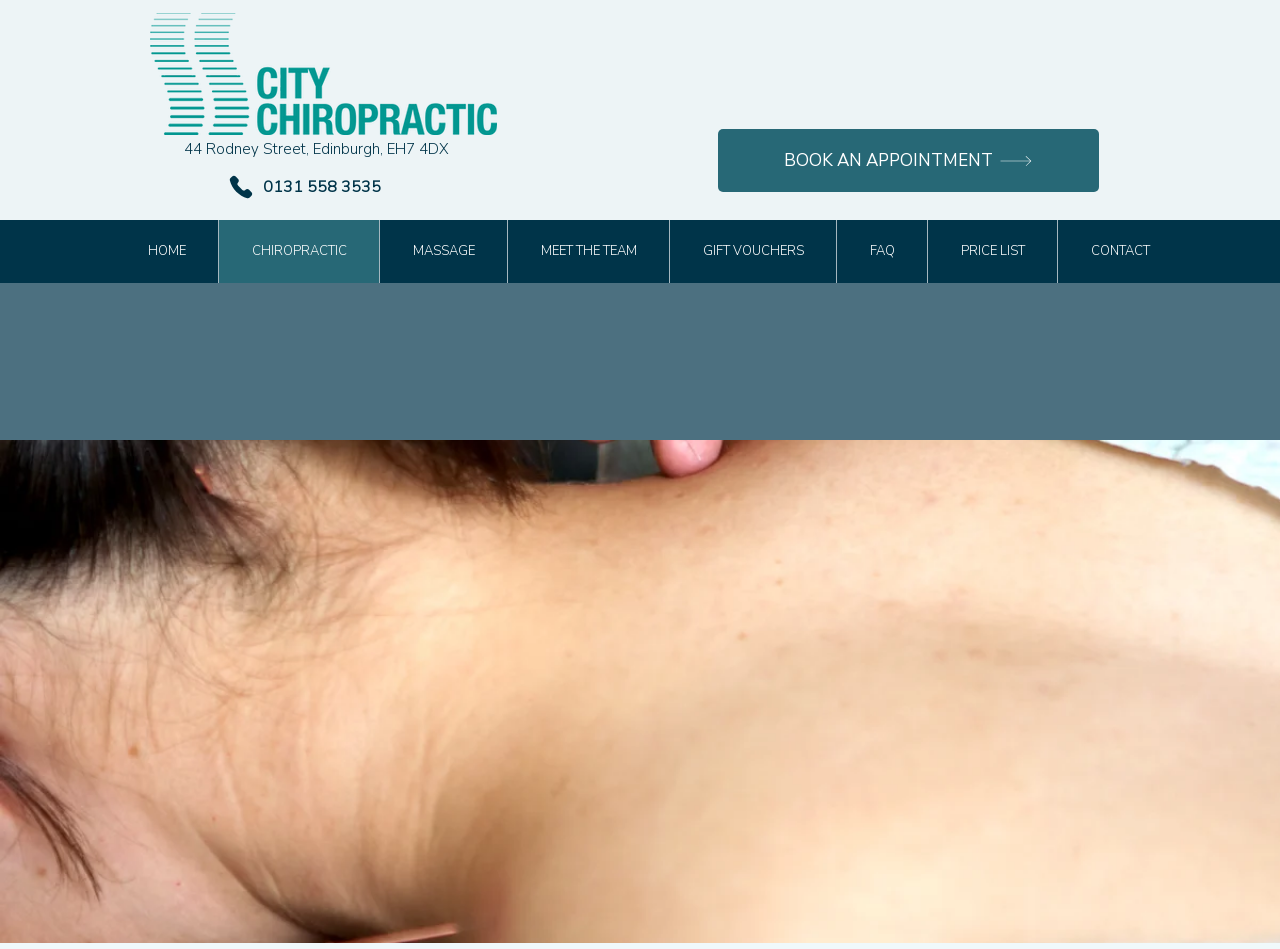How many navigation links are there?
Look at the image and respond with a one-word or short-phrase answer.

8